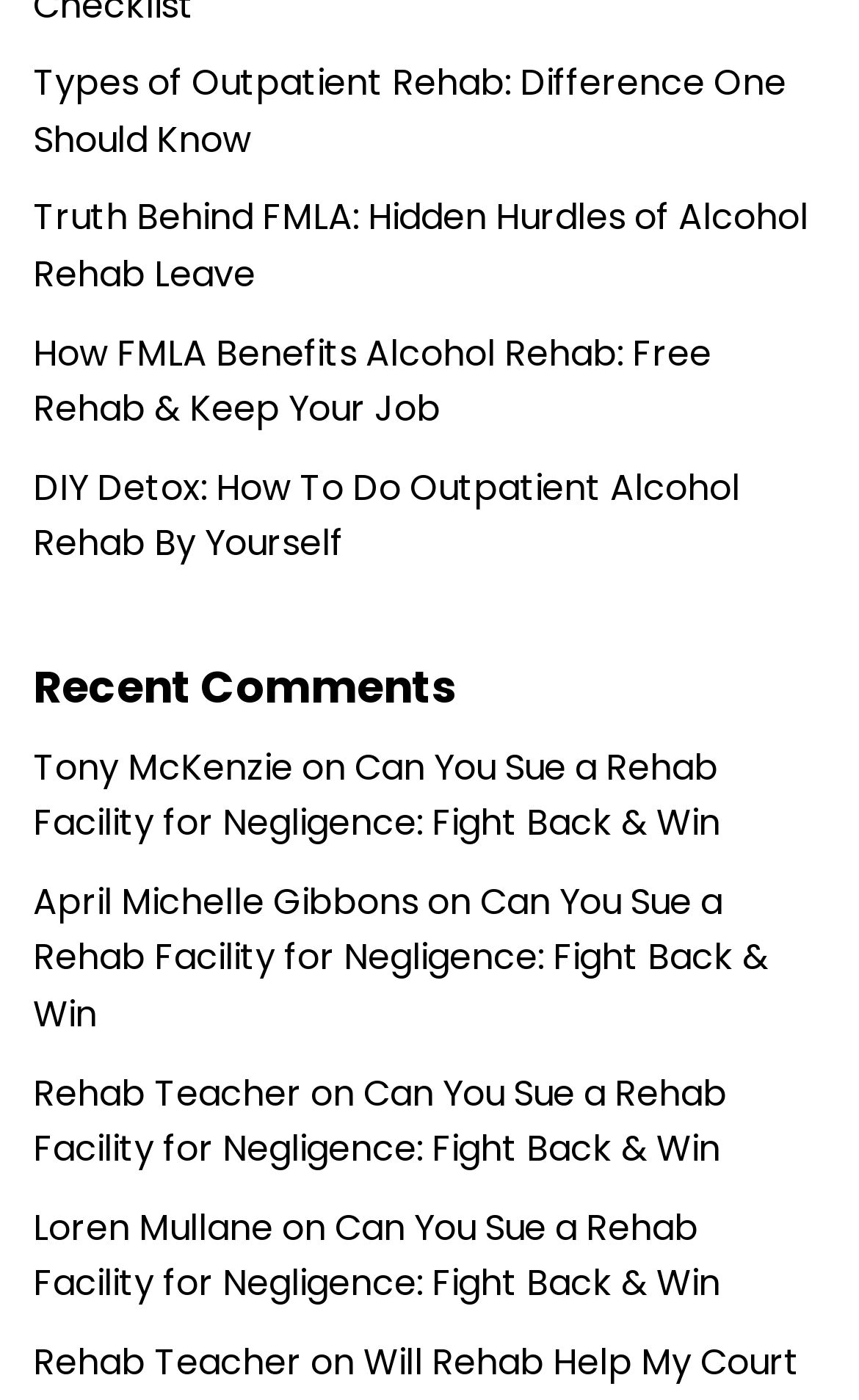What is the name of the third commenter?
Please look at the screenshot and answer using one word or phrase.

Rehab Teacher